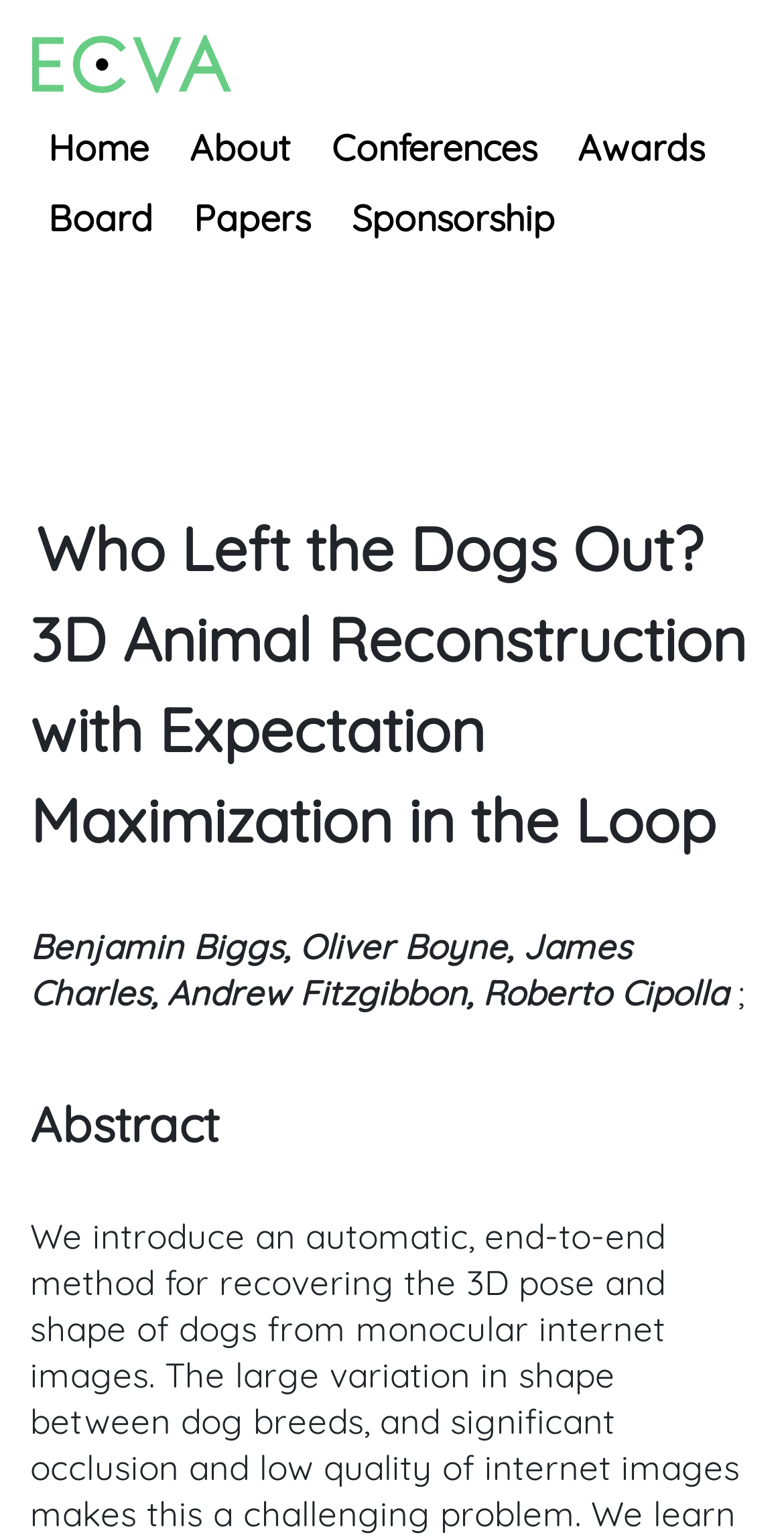How many authors are listed for the paper? Based on the screenshot, please respond with a single word or phrase.

5